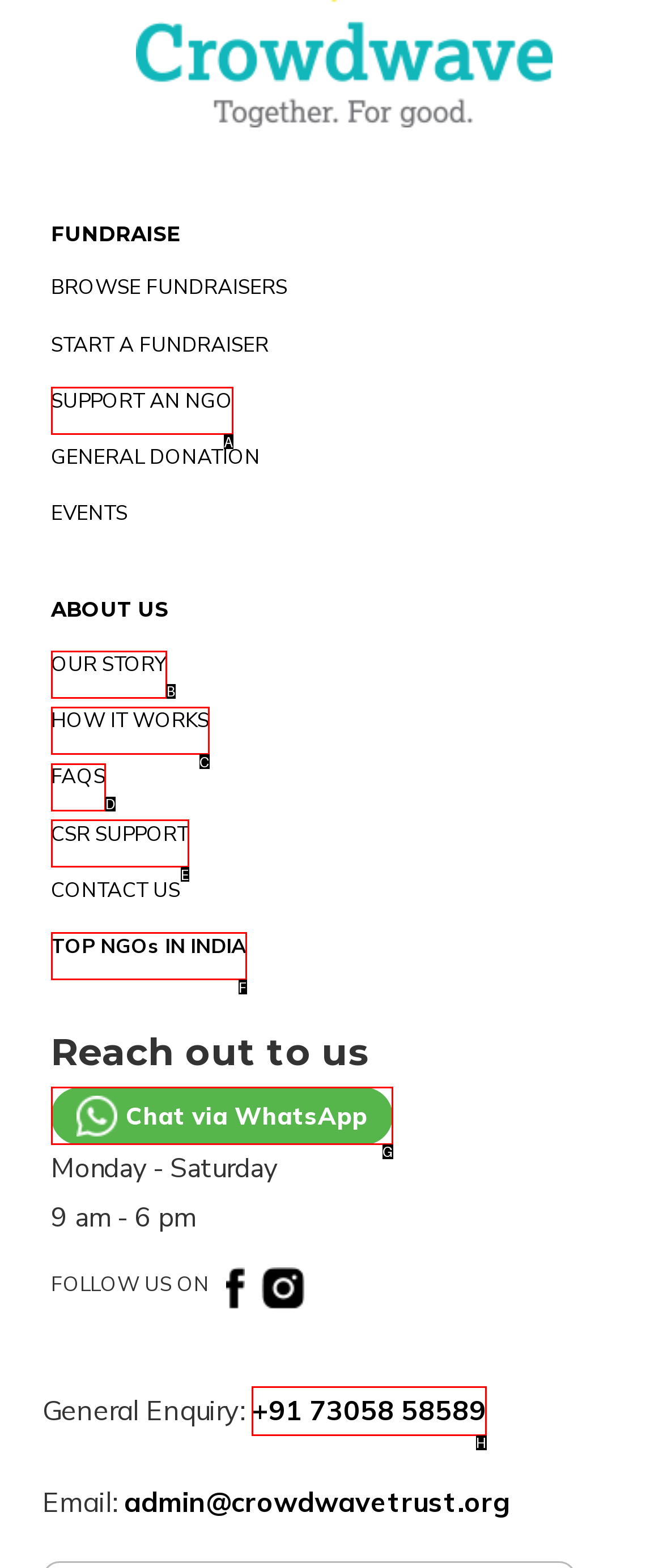Identify the letter of the UI element that fits the description: TOP NGOs IN INDIA
Respond with the letter of the option directly.

F